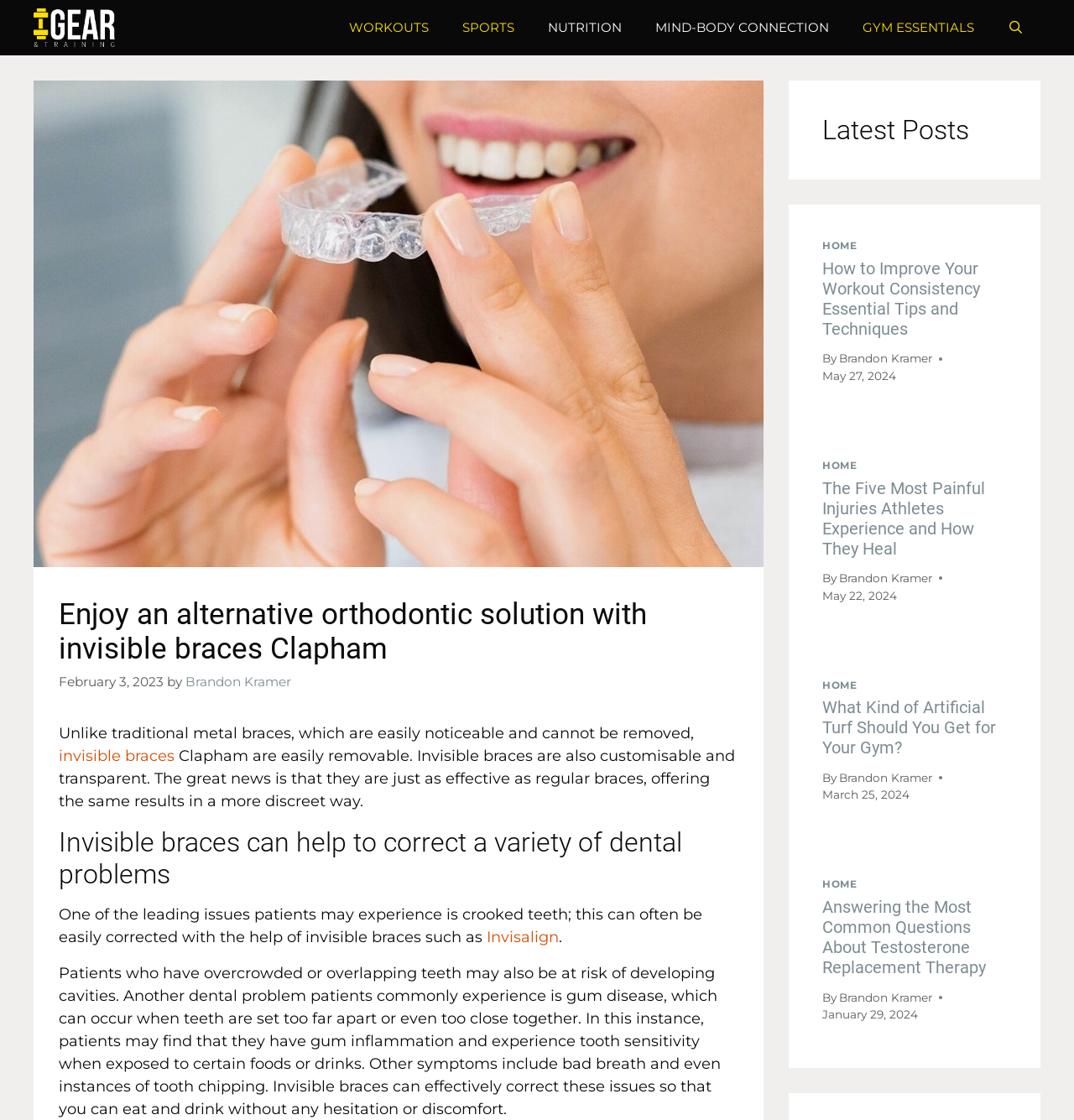Refer to the element description Contact Us and identify the corresponding bounding box in the screenshot. Format the coordinates as (top-left x, top-left y, bottom-right x, bottom-right y) with values in the range of 0 to 1.

None